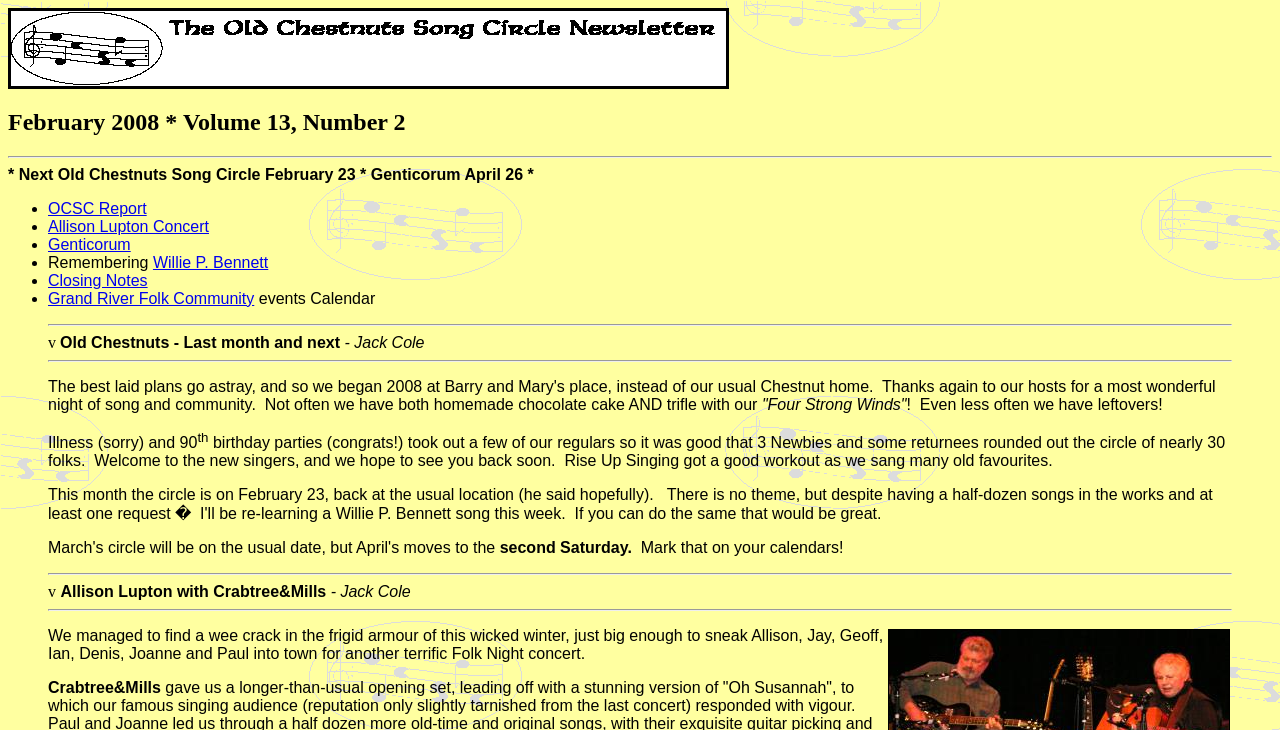What is the purpose of the separator elements?
Could you please answer the question thoroughly and with as much detail as possible?

The separator elements with horizontal orientation are used to separate different sections of content on the webpage, providing a visual distinction between them.